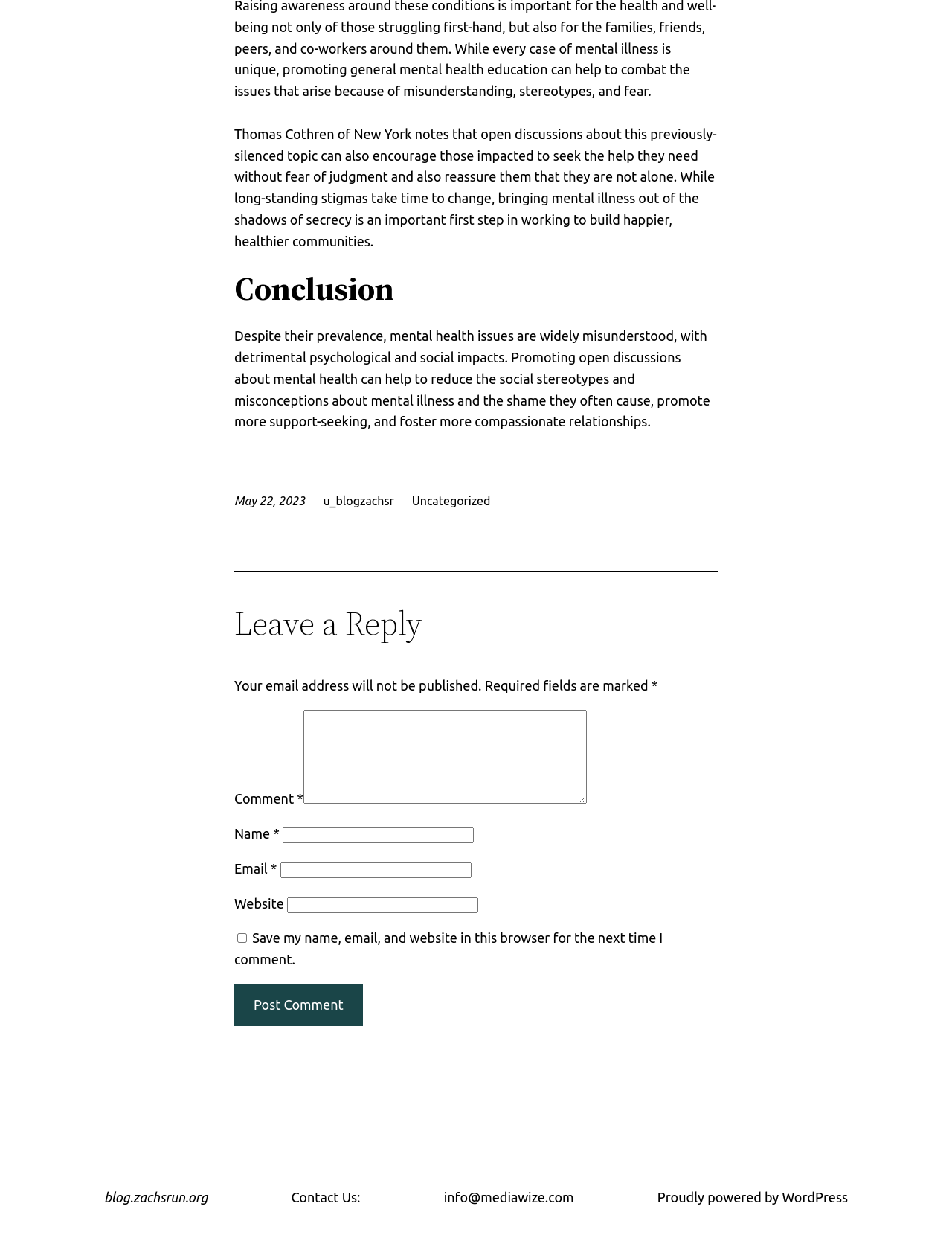Based on the image, please elaborate on the answer to the following question:
What is the contact email address?

The contact email address is provided in the footer of the website, next to the 'Contact Us:' label.